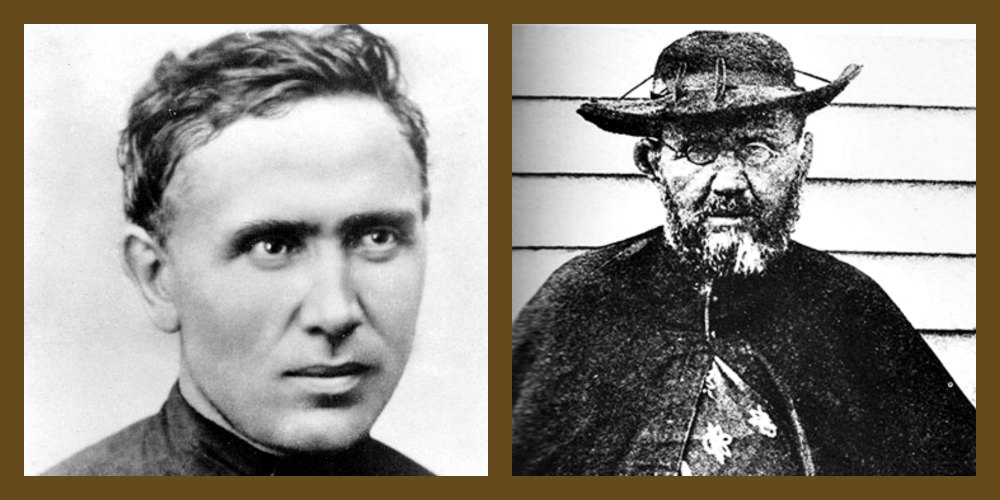Answer the question below in one word or phrase:
What is the significance of the Saint Damien of Molokai Church?

Reflects legacy of St. Damien